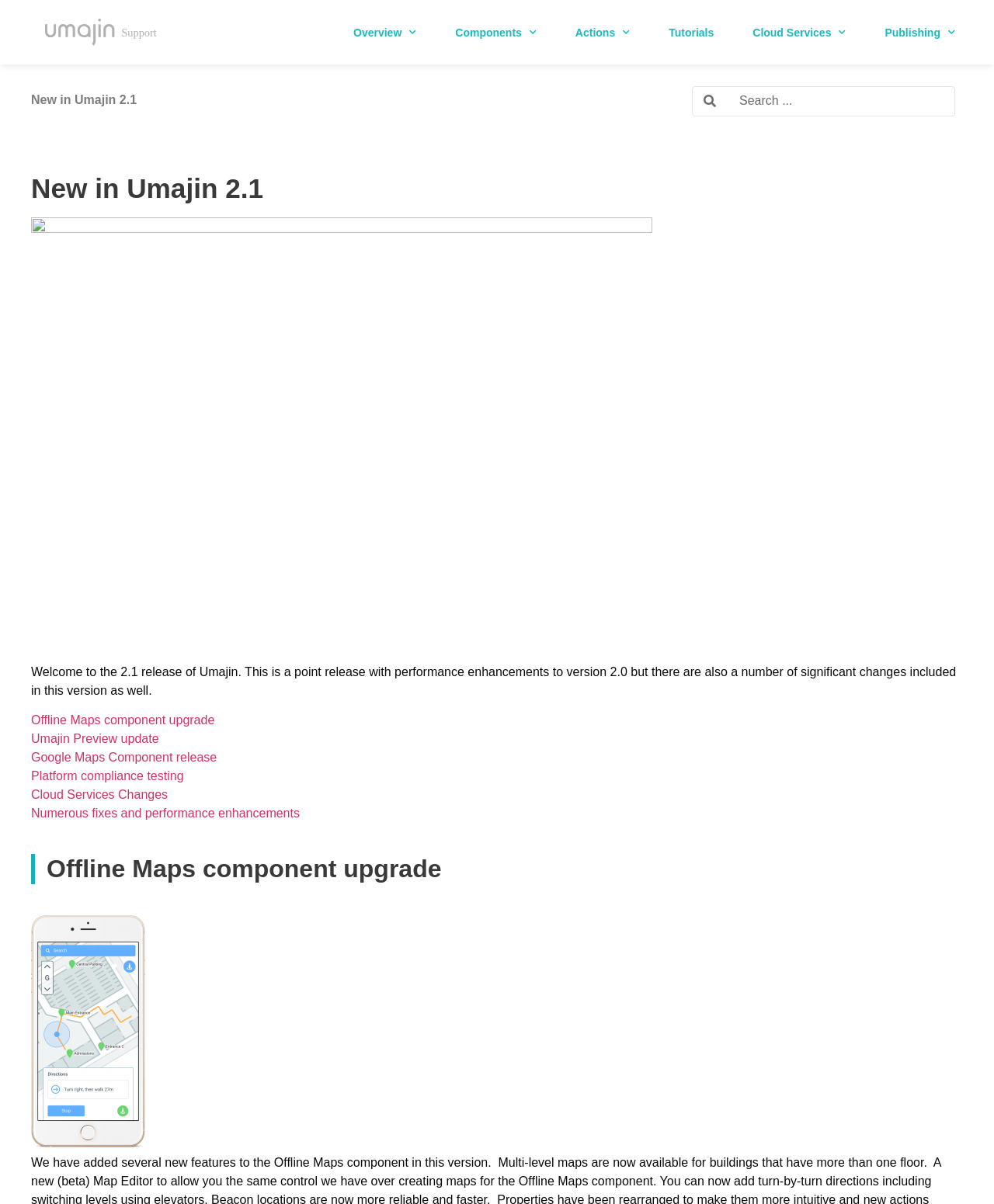What is the Offline Maps component upgrade about?
Provide a fully detailed and comprehensive answer to the question.

According to the webpage content, the Offline Maps component upgrade is one of the significant changes in Umajin 2.1, which includes performance enhancements.